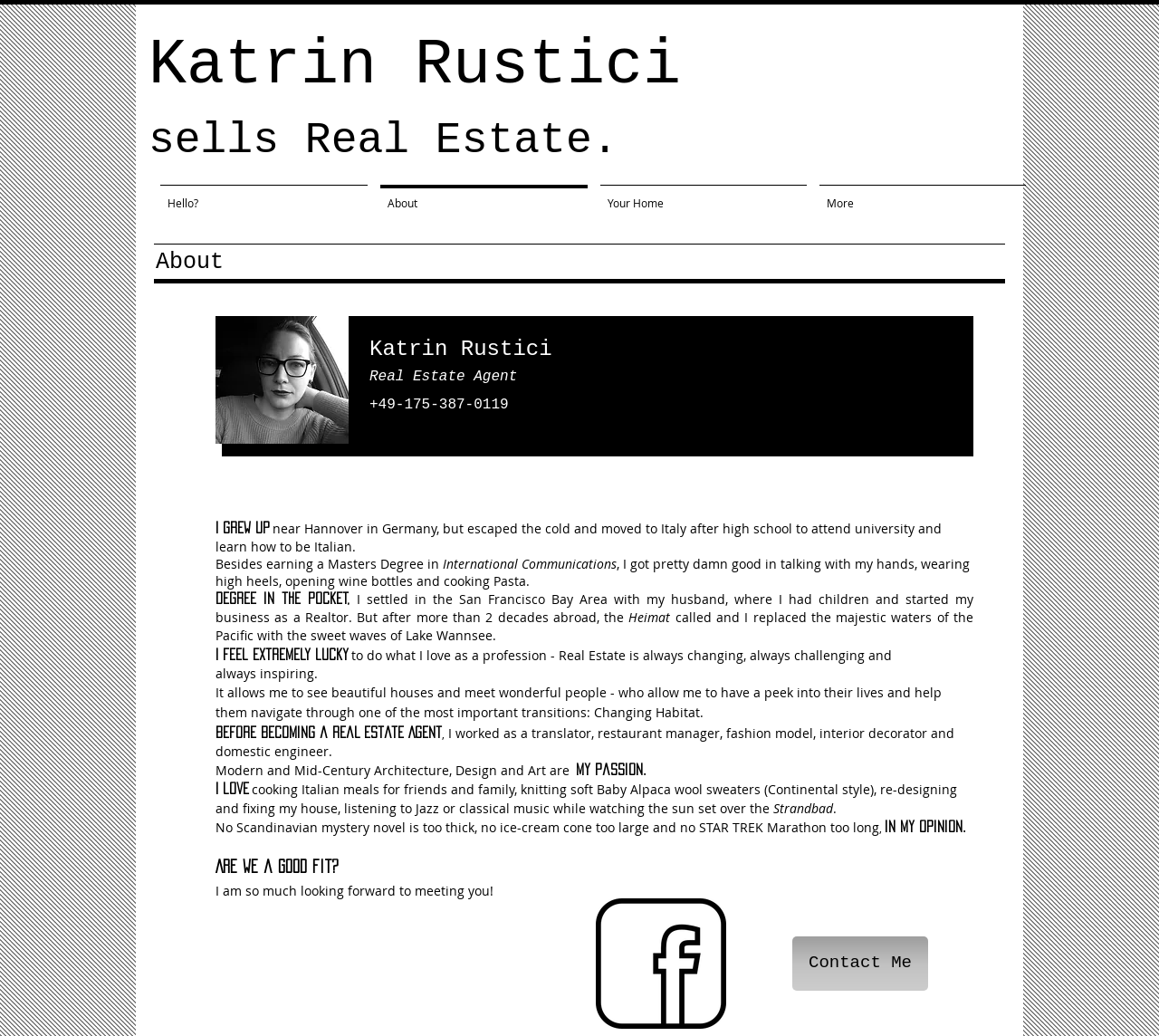Analyze the image and deliver a detailed answer to the question: What is Katrin Rustici's profession?

Katrin Rustici is a Real Estate Agent, as mentioned in the heading 'Katrin Rustici Real Estate Agent +49-175-387-0119' and also in the text where she talks about her profession.